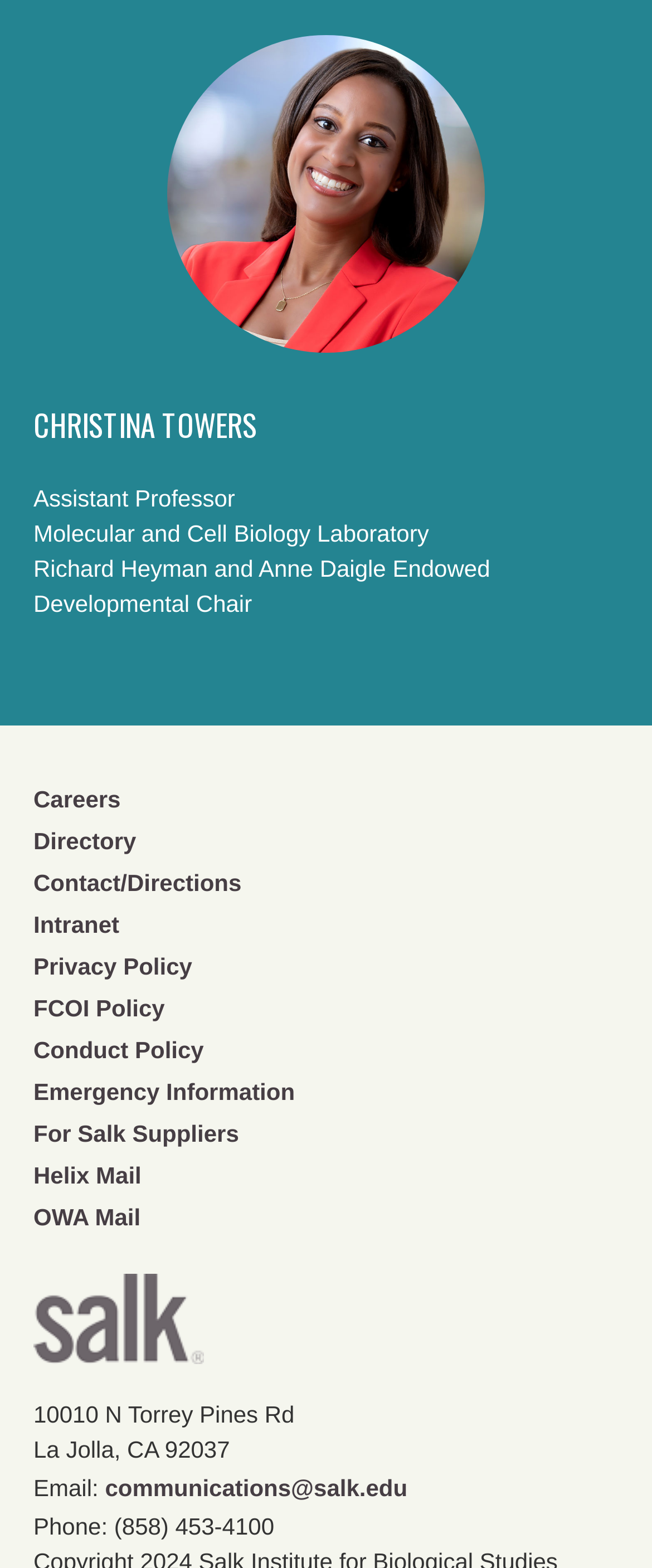What is the email address of the institution?
Answer with a single word or phrase, using the screenshot for reference.

communications@salk.edu